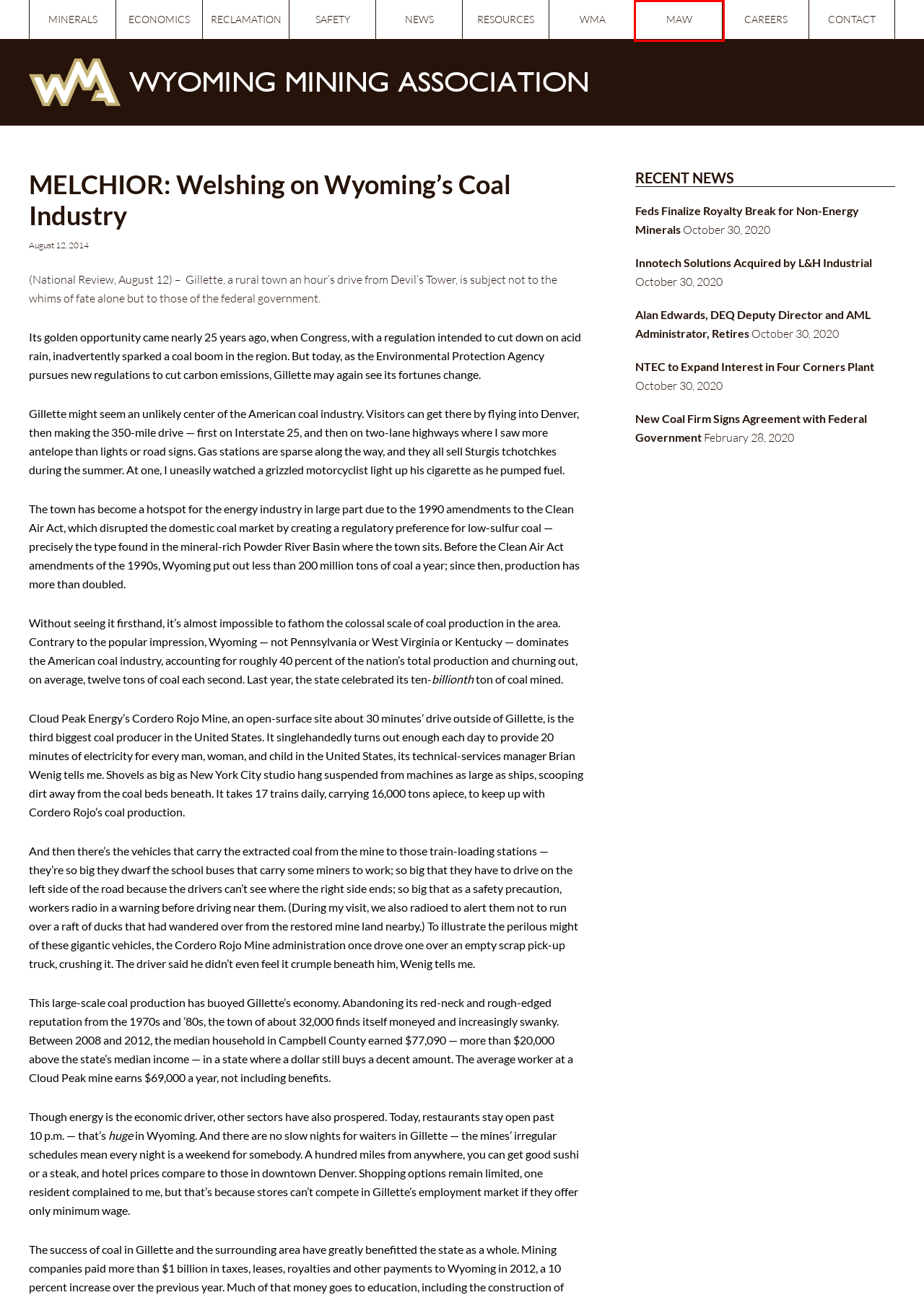Consider the screenshot of a webpage with a red bounding box around an element. Select the webpage description that best corresponds to the new page after clicking the element inside the red bounding box. Here are the candidates:
A. Wyoming Mining Association: Mining Employment Opportunities & Mining Jobs
B. Wyoming Mining Association: Economics of Mining in Wyoming
C. Wyoming Mining Association: Mining News from Around Wyoming
D. Wyoming Mining Association: Mining Safety Information
E. Alan Edwards, DEQ Deputy Director and AML Administrator, Retires
F. Wyoming Mining Association: Mining Reclamation Practices
G. MAW: Mining Associates of Wyoming
H. NTEC to Expand Interest in Four Corners Plant

G